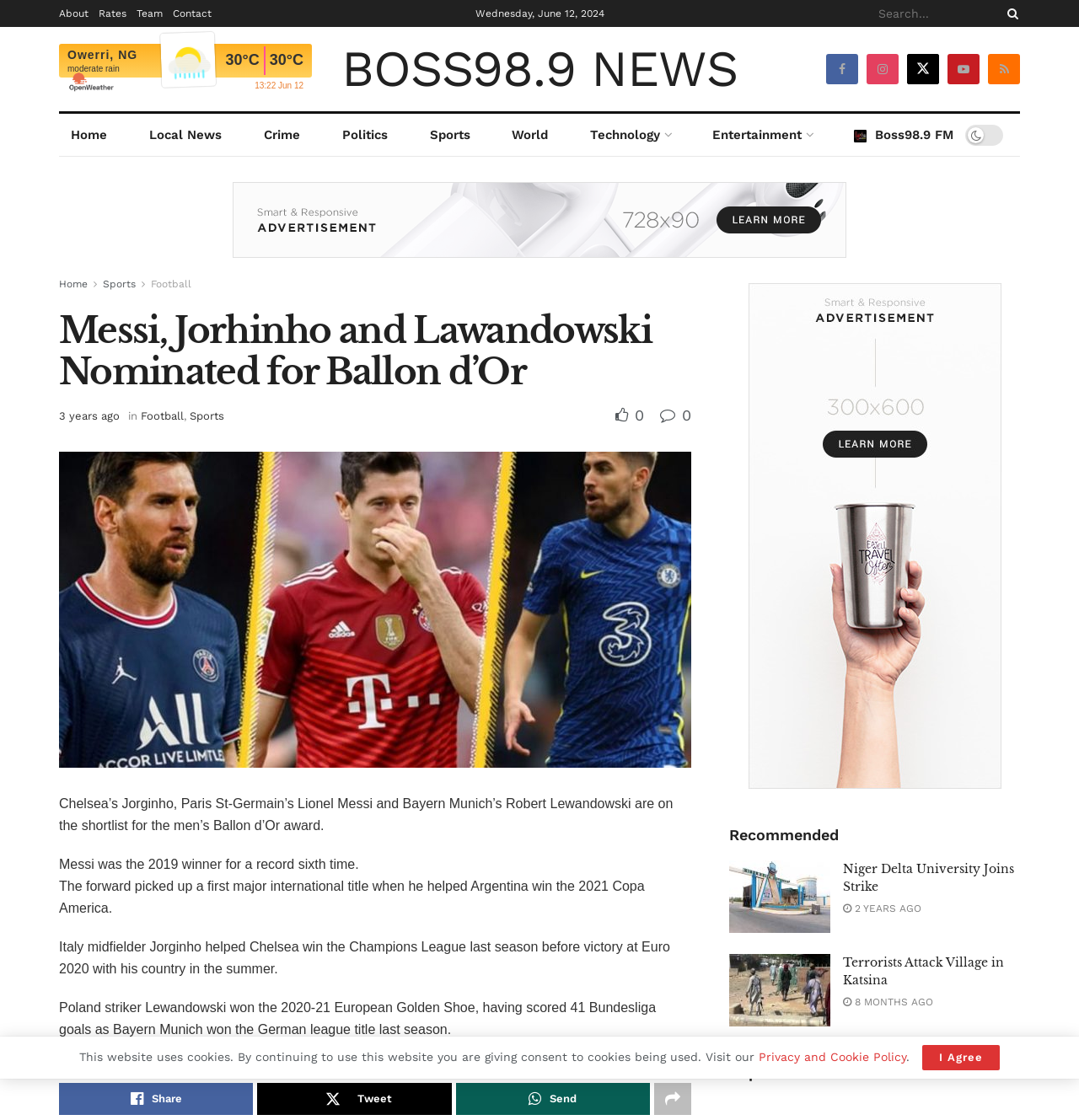Pinpoint the bounding box coordinates of the element that must be clicked to accomplish the following instruction: "Search for news". The coordinates should be in the format of four float numbers between 0 and 1, i.e., [left, top, right, bottom].

[0.814, 0.0, 0.945, 0.024]